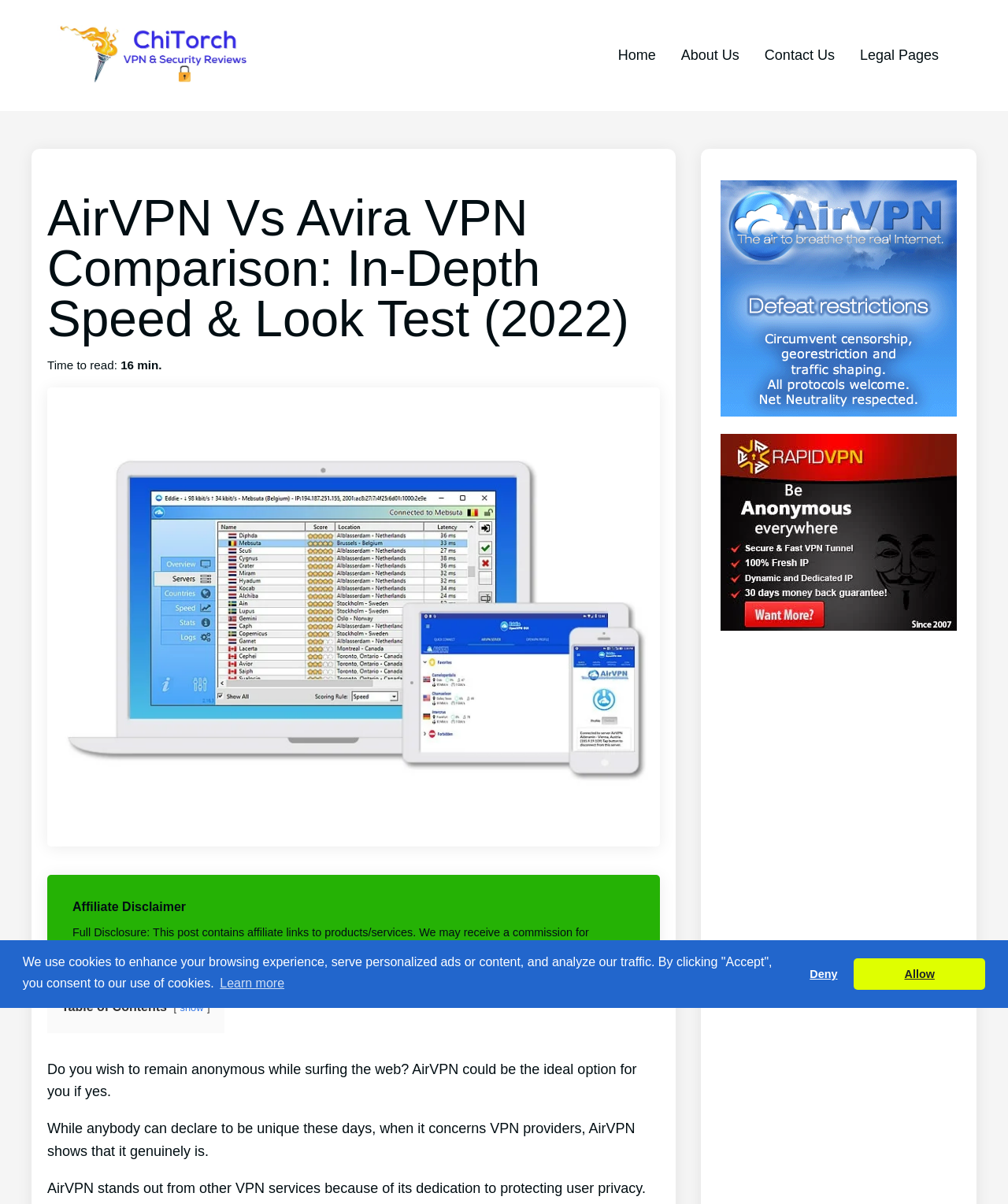Please find the bounding box coordinates of the element that needs to be clicked to perform the following instruction: "Click on the ChiTorch link". The bounding box coordinates should be four float numbers between 0 and 1, represented as [left, top, right, bottom].

[0.056, 0.059, 0.252, 0.071]